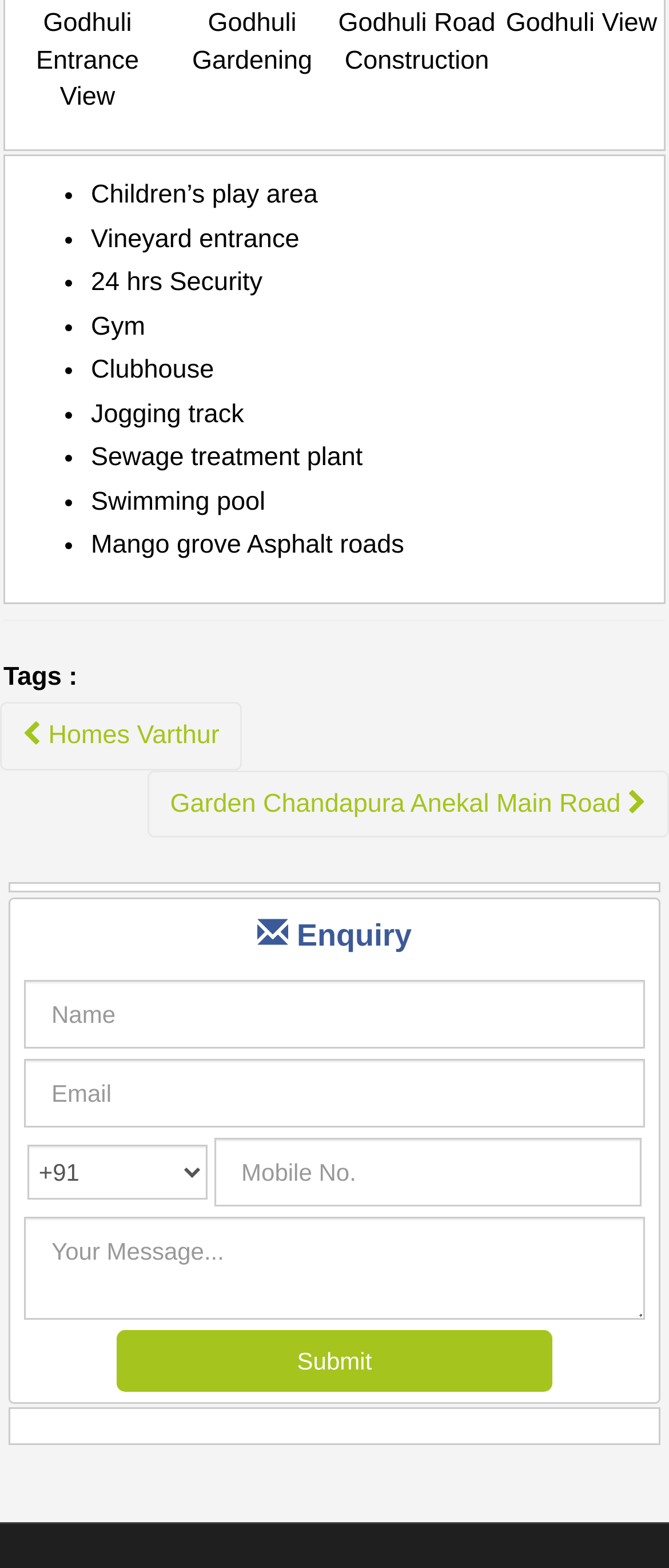Can you find the bounding box coordinates for the element that needs to be clicked to execute this instruction: "Fill in the Name field"? The coordinates should be given as four float numbers between 0 and 1, i.e., [left, top, right, bottom].

[0.036, 0.625, 0.964, 0.669]